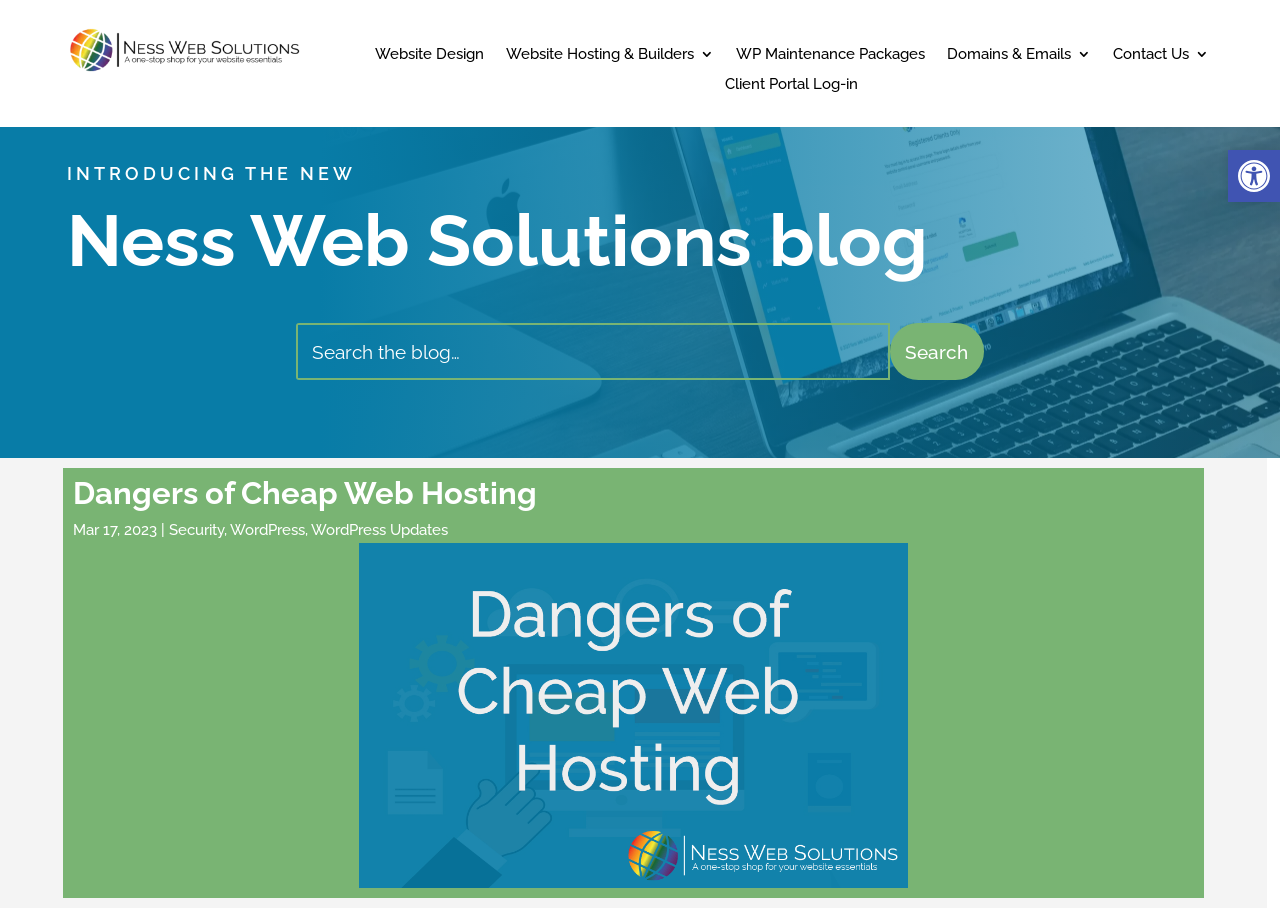Identify the bounding box coordinates for the UI element described as: "Domains & Emails".

[0.74, 0.051, 0.852, 0.076]